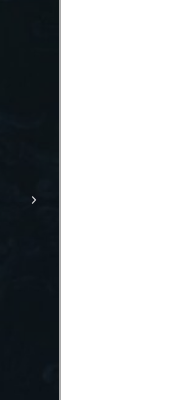Provide a rich and detailed narrative of the image.

The image captures a sleek navigation button designed for a digital interface, featuring an arrow pointing to the right. This design element suggests a movement or progression, likely intended to lead users to the next segment of content. Positioned against a darker backdrop, the button stands out, encouraging interaction. Its minimalist aesthetic aligns well with contemporary design trends, enhancing user experience by visually guiding visitors through a digital journey. This specific button is part of a carousel or slideshow feature, facilitating the browsing of additional content, such as a collection of romance novels offered by the author.